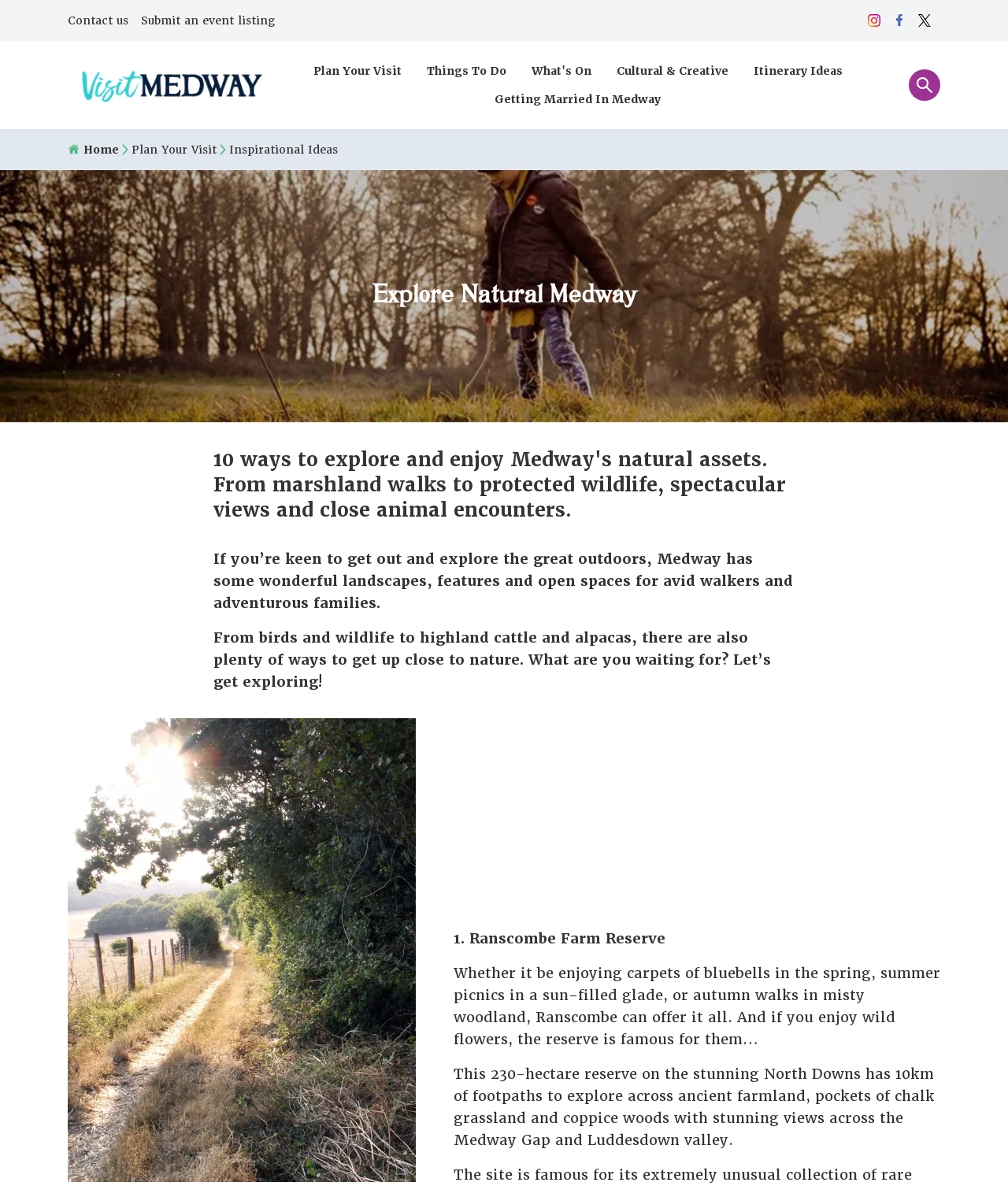What is the name of the reserve mentioned in the webpage?
Please utilize the information in the image to give a detailed response to the question.

The webpage mentions a reserve called Ranscombe Farm Reserve, which is a 230-hectare reserve on the stunning North Downs with 10km of footpaths to explore across ancient farmland, pockets of chalk grassland and coppice woods with stunning views across the Medway Gap and Luddesdown valley.